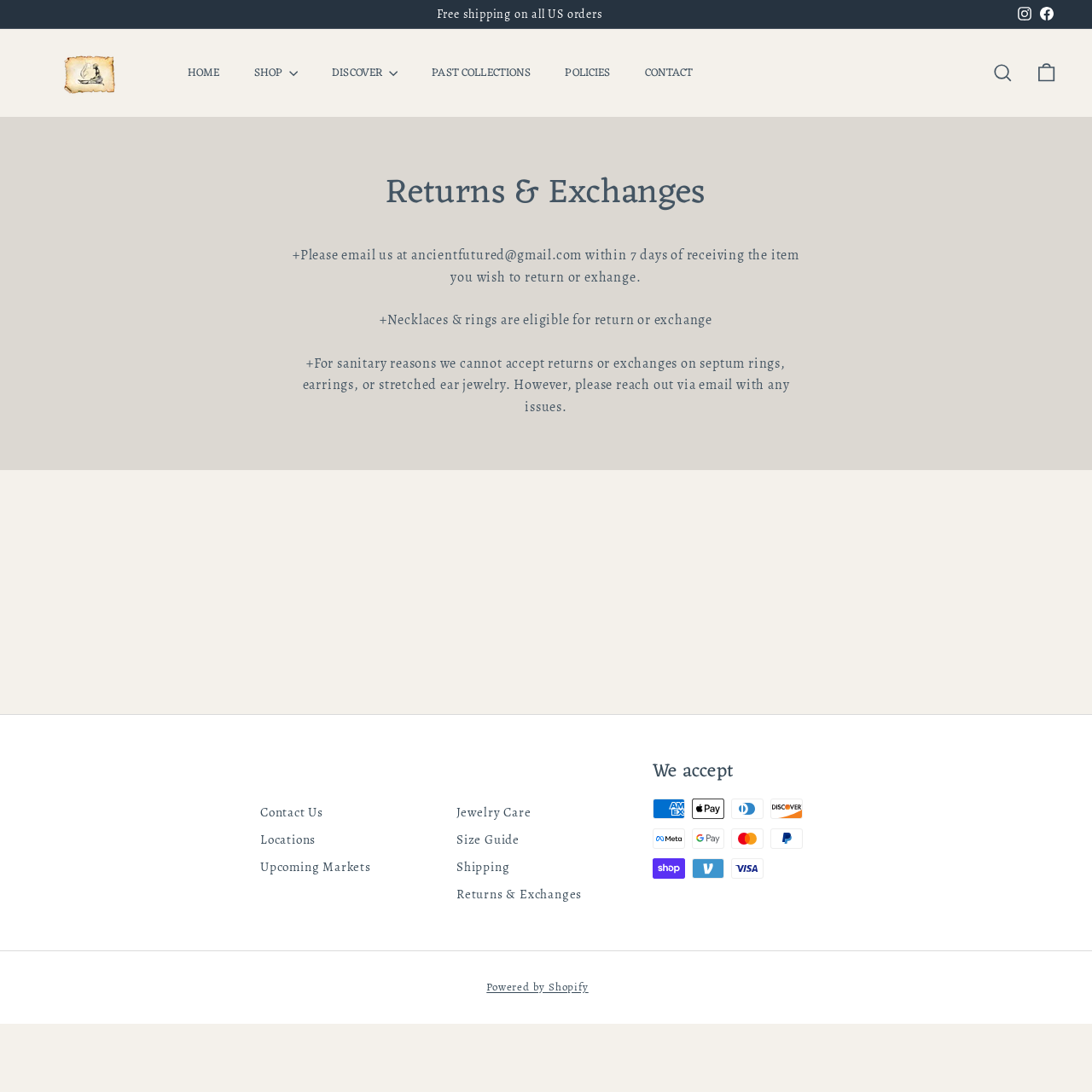Identify the bounding box coordinates for the UI element that matches this description: "our 884 partners".

None